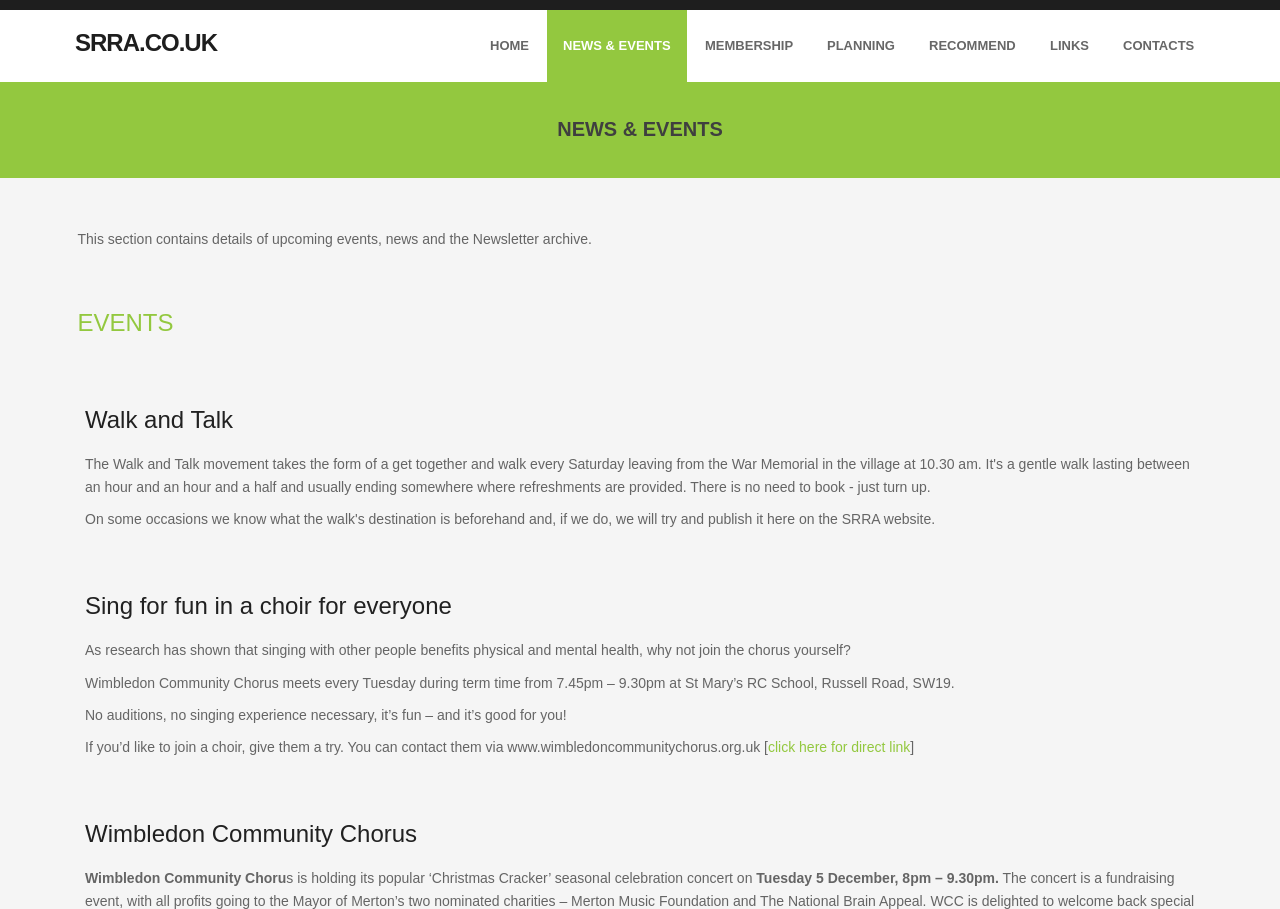What is the topic of the 'Walk and Talk' event?
Can you provide a detailed and comprehensive answer to the question?

I looked at the 'Walk and Talk' event section, but it does not specify the topic of the event. It only provides a brief description of the event.